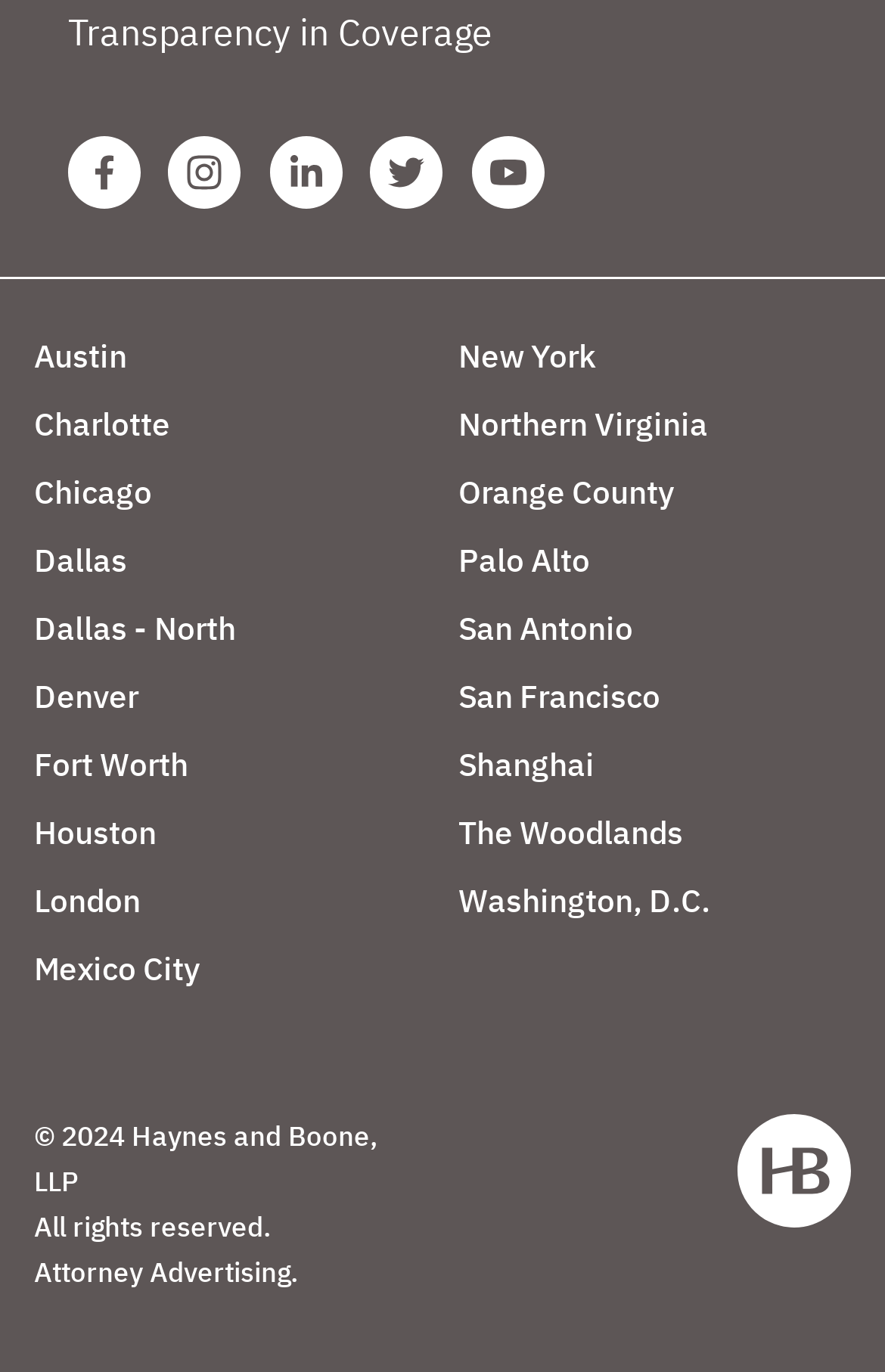Given the content of the image, can you provide a detailed answer to the question?
What is the last location listed?

I looked at the list of locations and found that the last one is Washington, D.C. It is listed below other locations such as Shanghai, The Woodlands, and San Francisco.